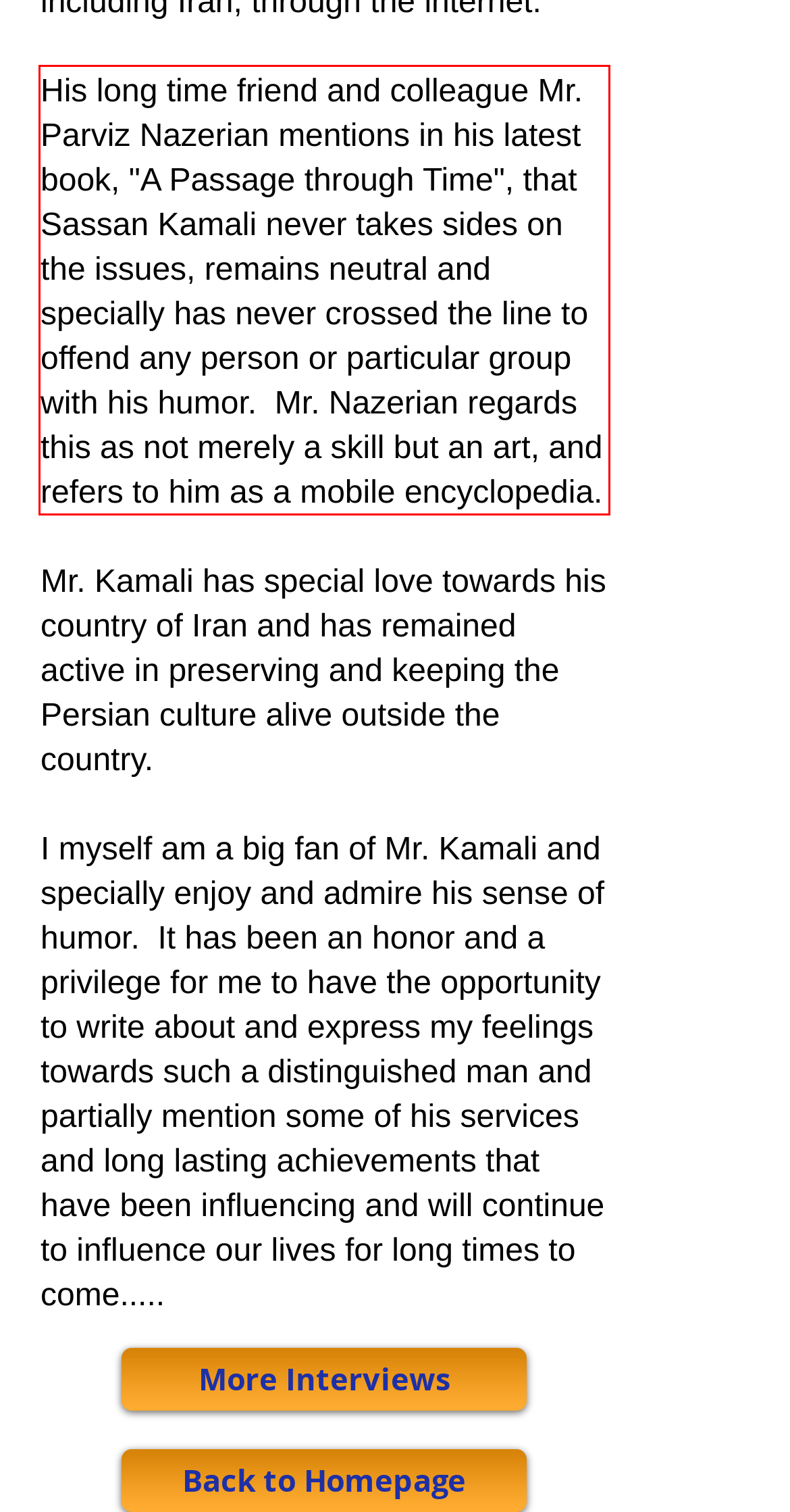Using the provided screenshot of a webpage, recognize the text inside the red rectangle bounding box by performing OCR.

His long time friend and colleague Mr. Parviz Nazerian mentions in his latest book, "A Passage through Time", that Sassan Kamali never takes sides on the issues, remains neutral and specially has never crossed the line to offend any person or particular group with his humor. Mr. Nazerian regards this as not merely a skill but an art, and refers to him as a mobile encyclopedia.